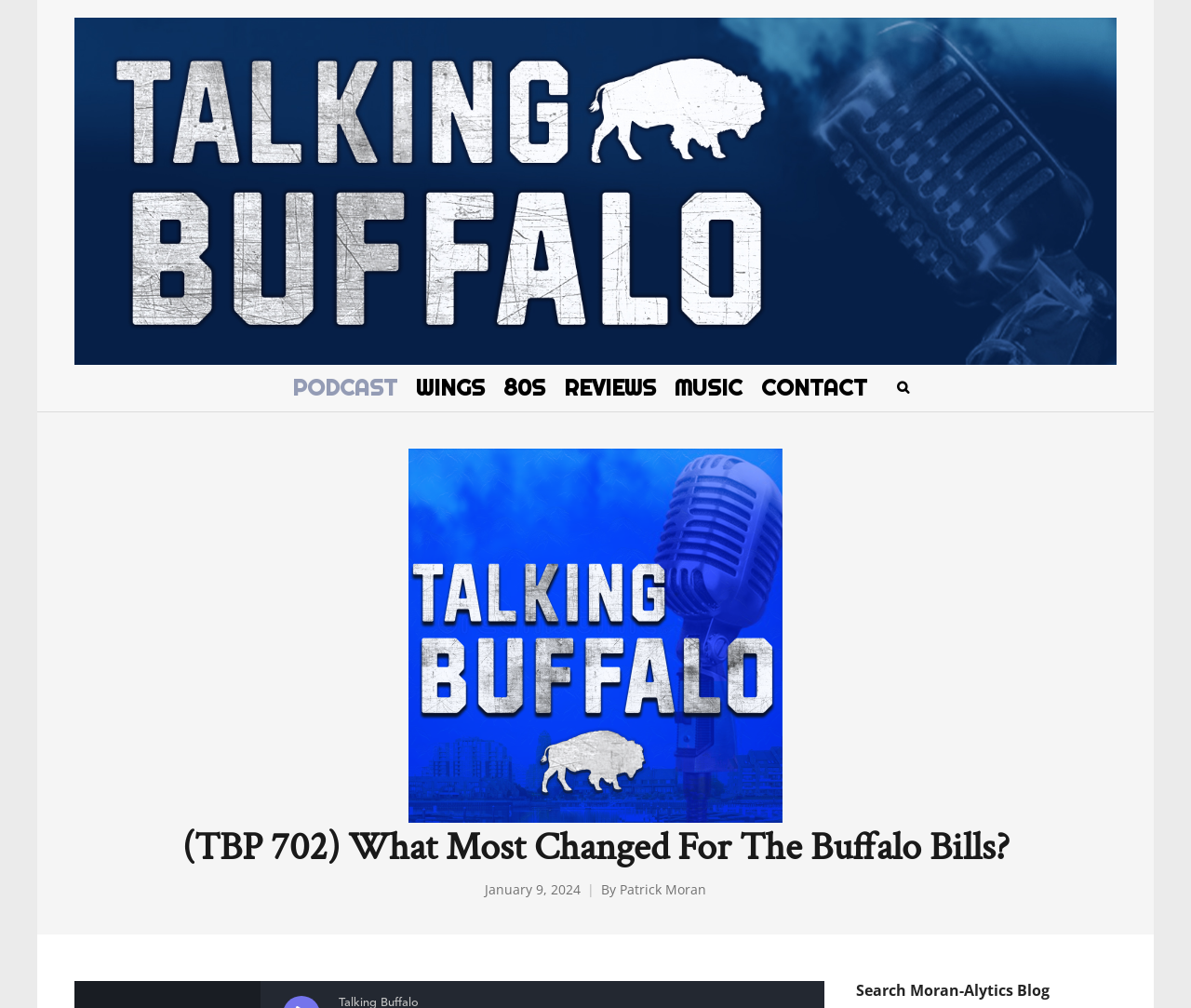Please find the bounding box coordinates of the element that must be clicked to perform the given instruction: "read the article by Patrick Moran". The coordinates should be four float numbers from 0 to 1, i.e., [left, top, right, bottom].

[0.52, 0.874, 0.593, 0.89]